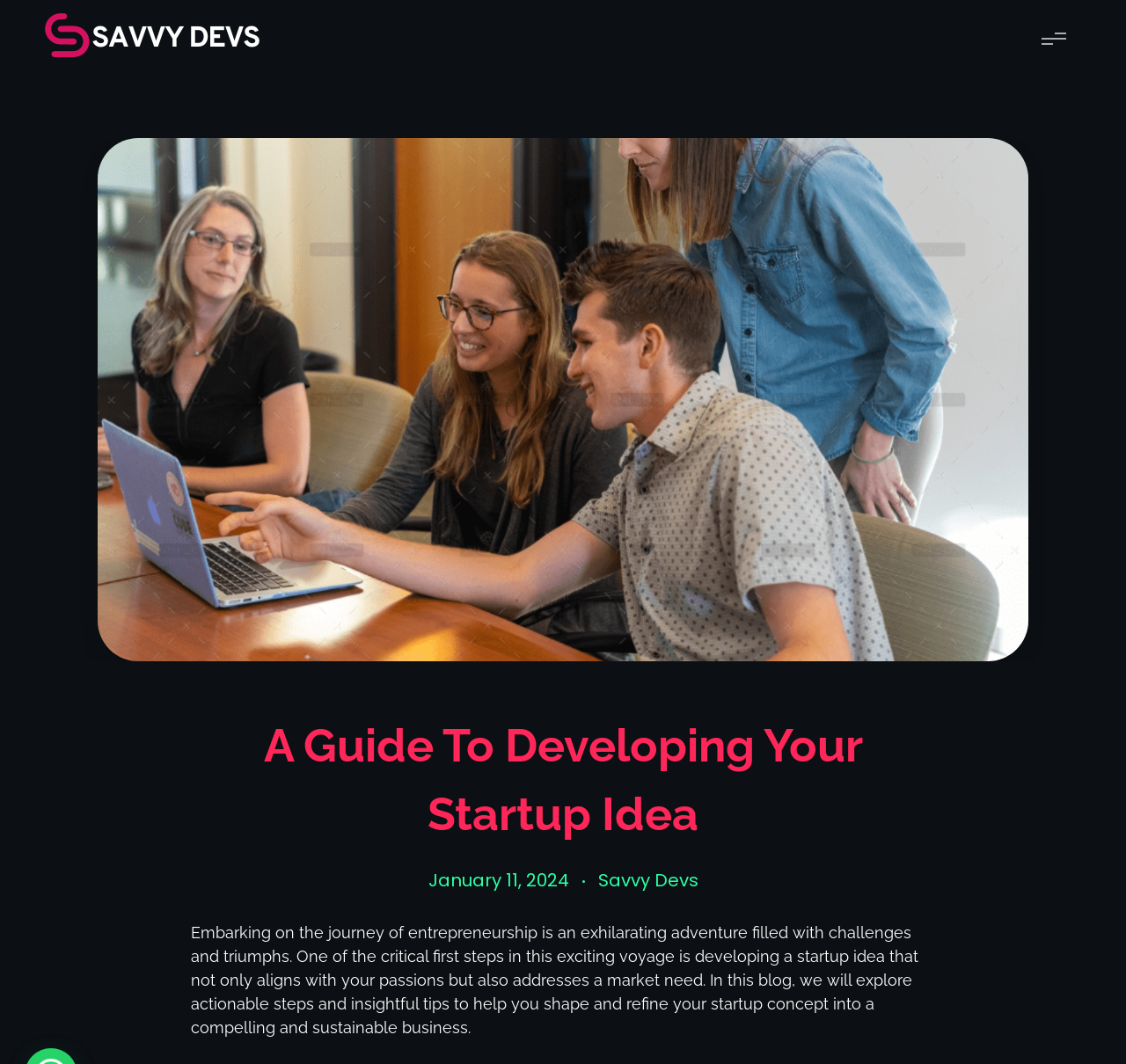Given the element description: "alt="demo-attachment-1623-big-3-img"", predict the bounding box coordinates of the UI element it refers to, using four float numbers between 0 and 1, i.e., [left, top, right, bottom].

[0.027, 0.13, 0.973, 0.622]